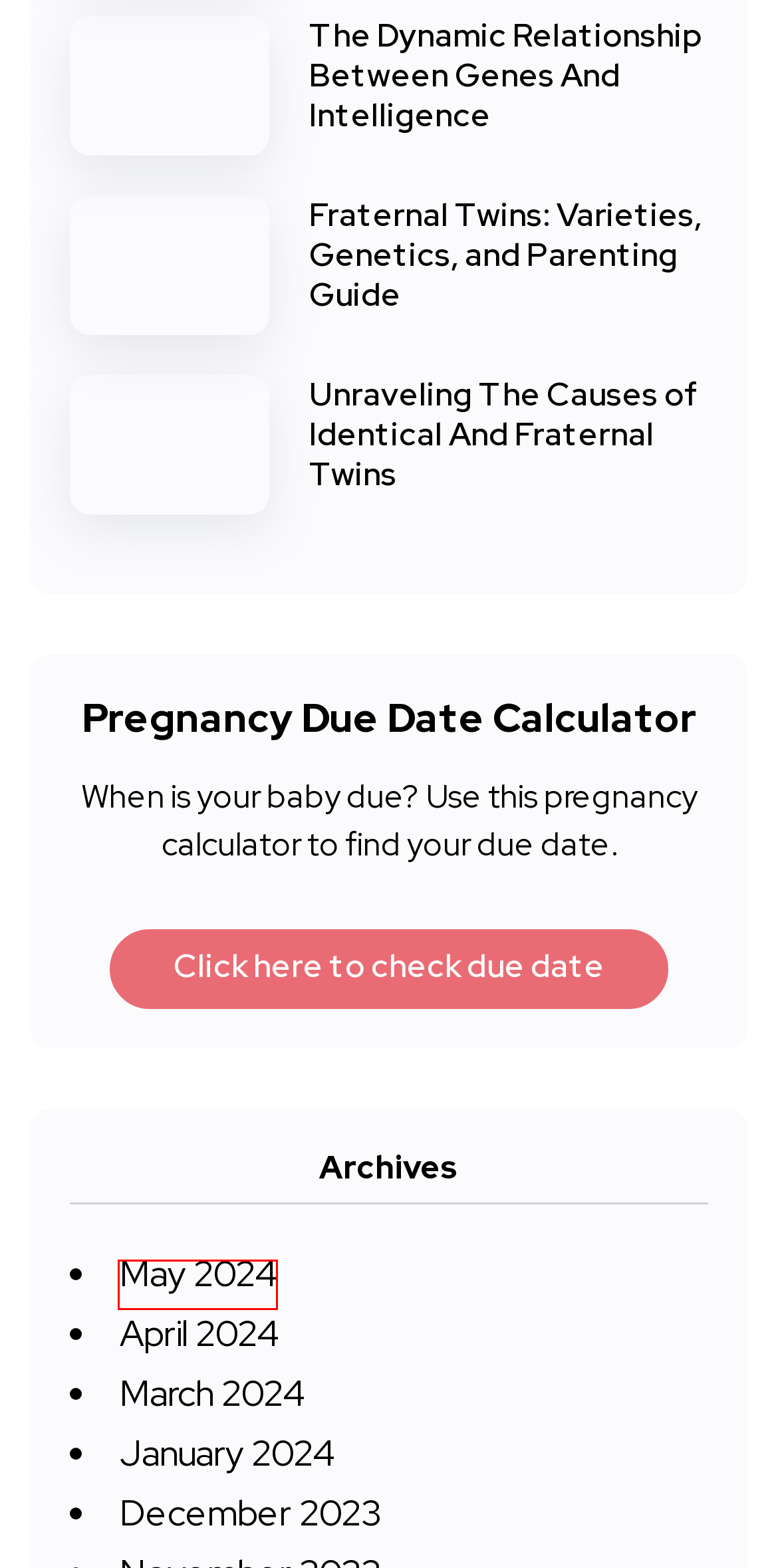Look at the screenshot of a webpage, where a red bounding box highlights an element. Select the best description that matches the new webpage after clicking the highlighted element. Here are the candidates:
A. November 2023 -
B. May 2024 -
C. March 2023 -
D. May 2023 -
E. April 2024 -
F. September 2023 -
G. December 2023 -
H. June 2023 -

D